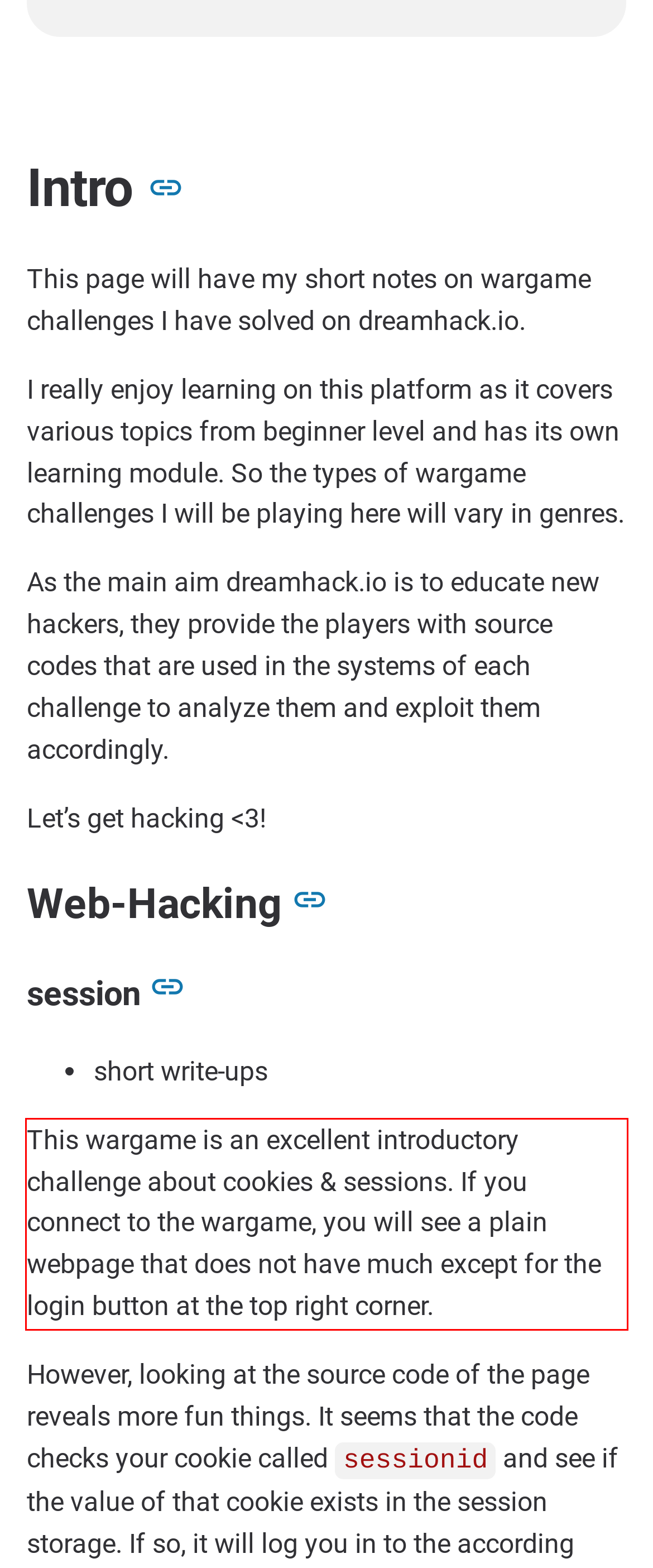Given a webpage screenshot with a red bounding box, perform OCR to read and deliver the text enclosed by the red bounding box.

This wargame is an excellent introductory challenge about cookies & sessions. If you connect to the wargame, you will see a plain webpage that does not have much except for the login button at the top right corner.